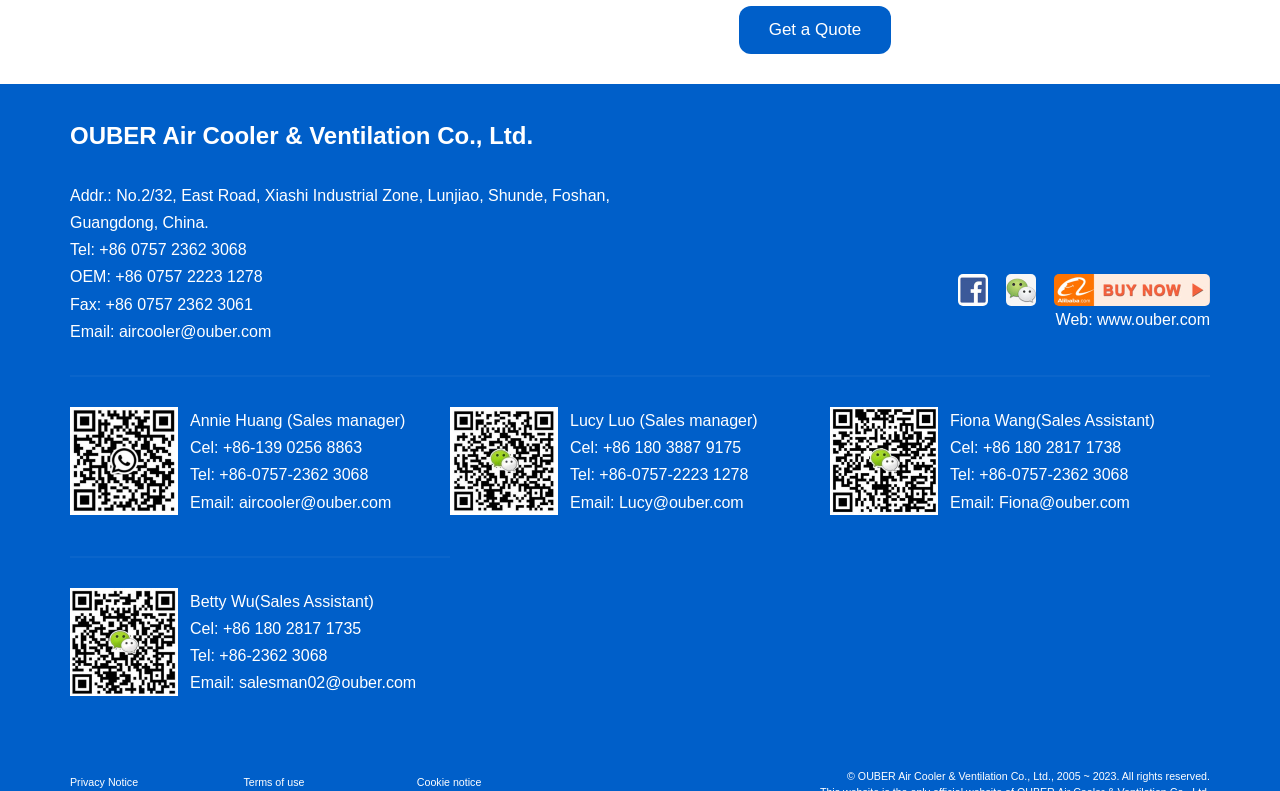Locate the bounding box coordinates of the item that should be clicked to fulfill the instruction: "Contact Lucy Luo".

[0.484, 0.624, 0.581, 0.646]